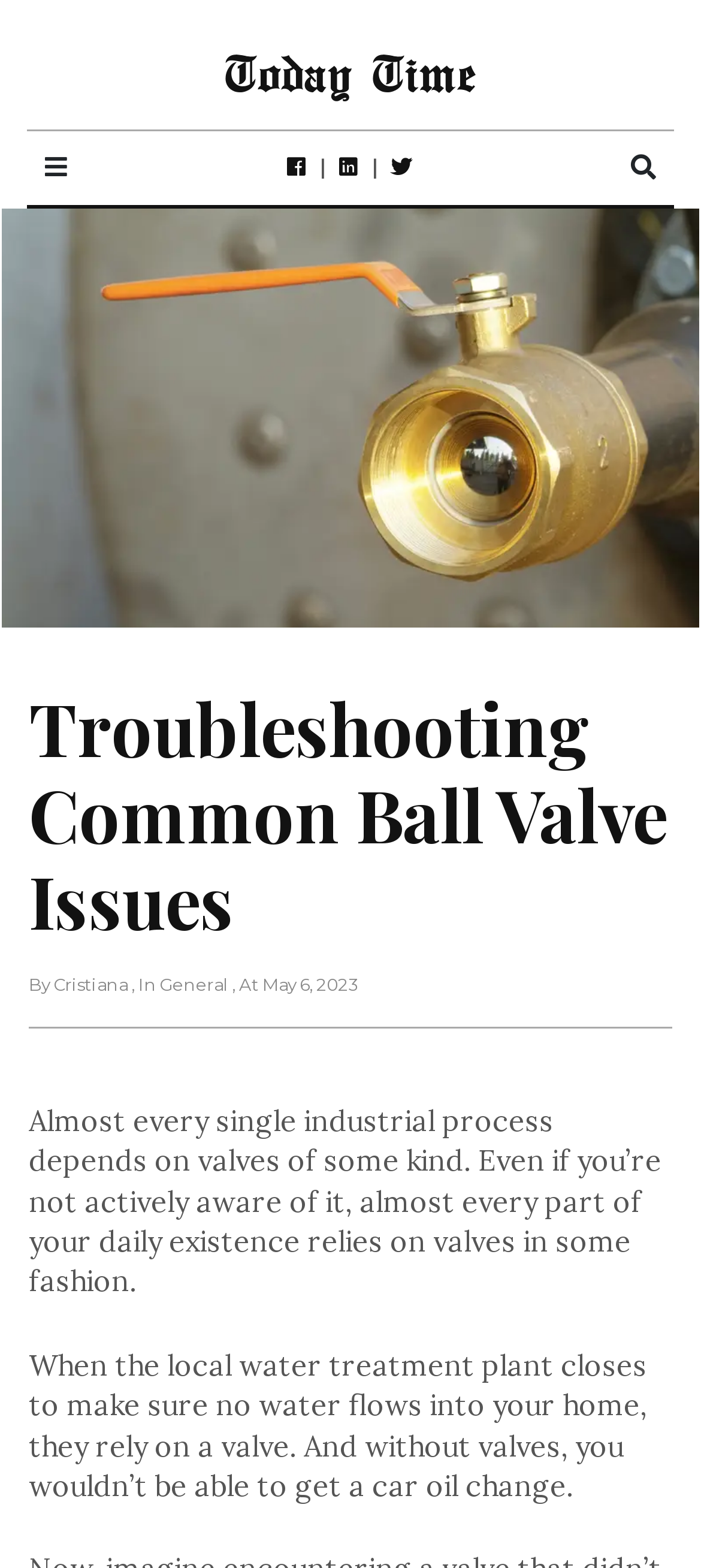What is the date of the article?
Please answer the question with a single word or phrase, referencing the image.

May 6, 2023